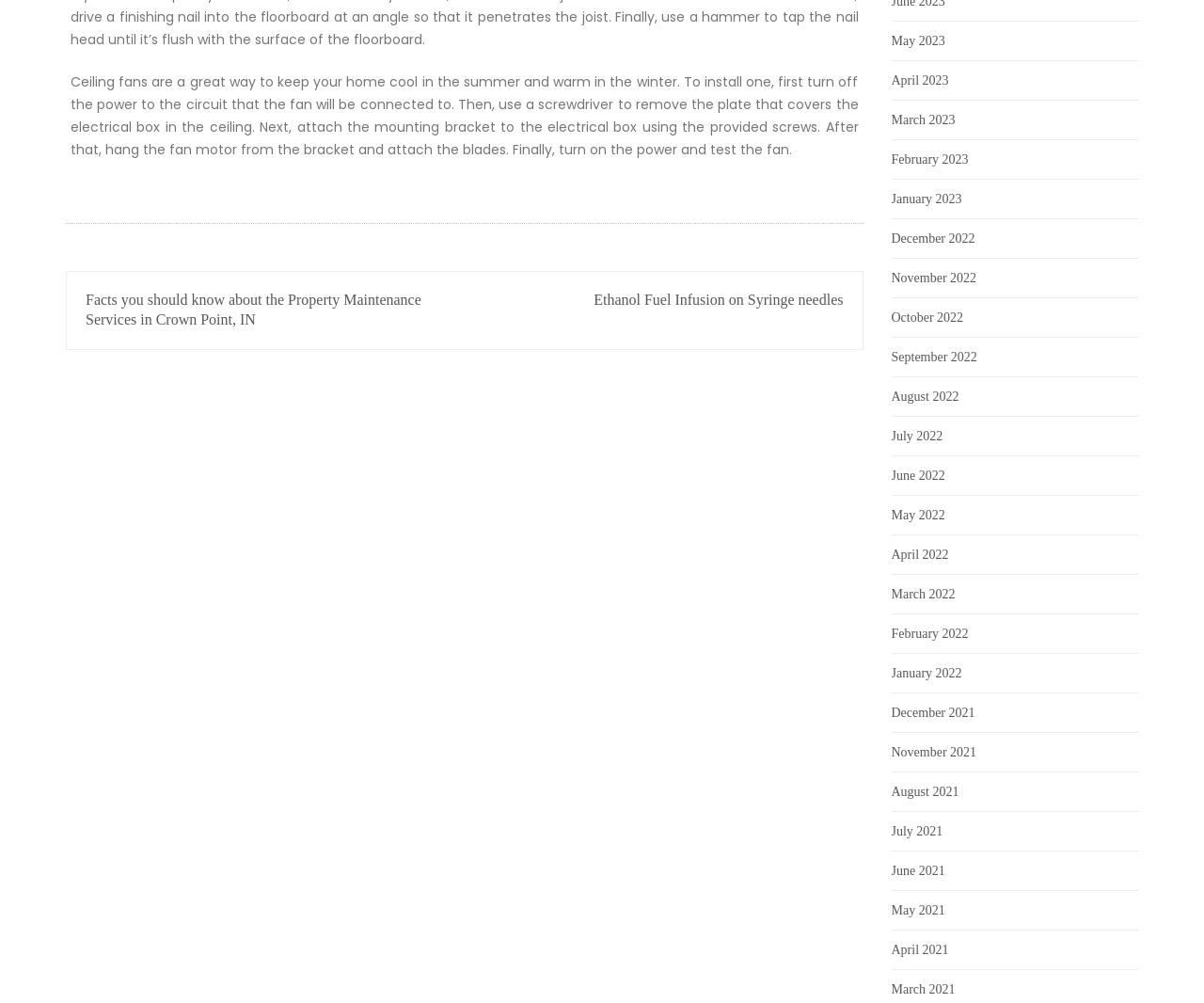Find the bounding box coordinates of the clickable region needed to perform the following instruction: "Go to May 2023". The coordinates should be provided as four float numbers between 0 and 1, i.e., [left, top, right, bottom].

[0.74, 0.034, 0.785, 0.048]